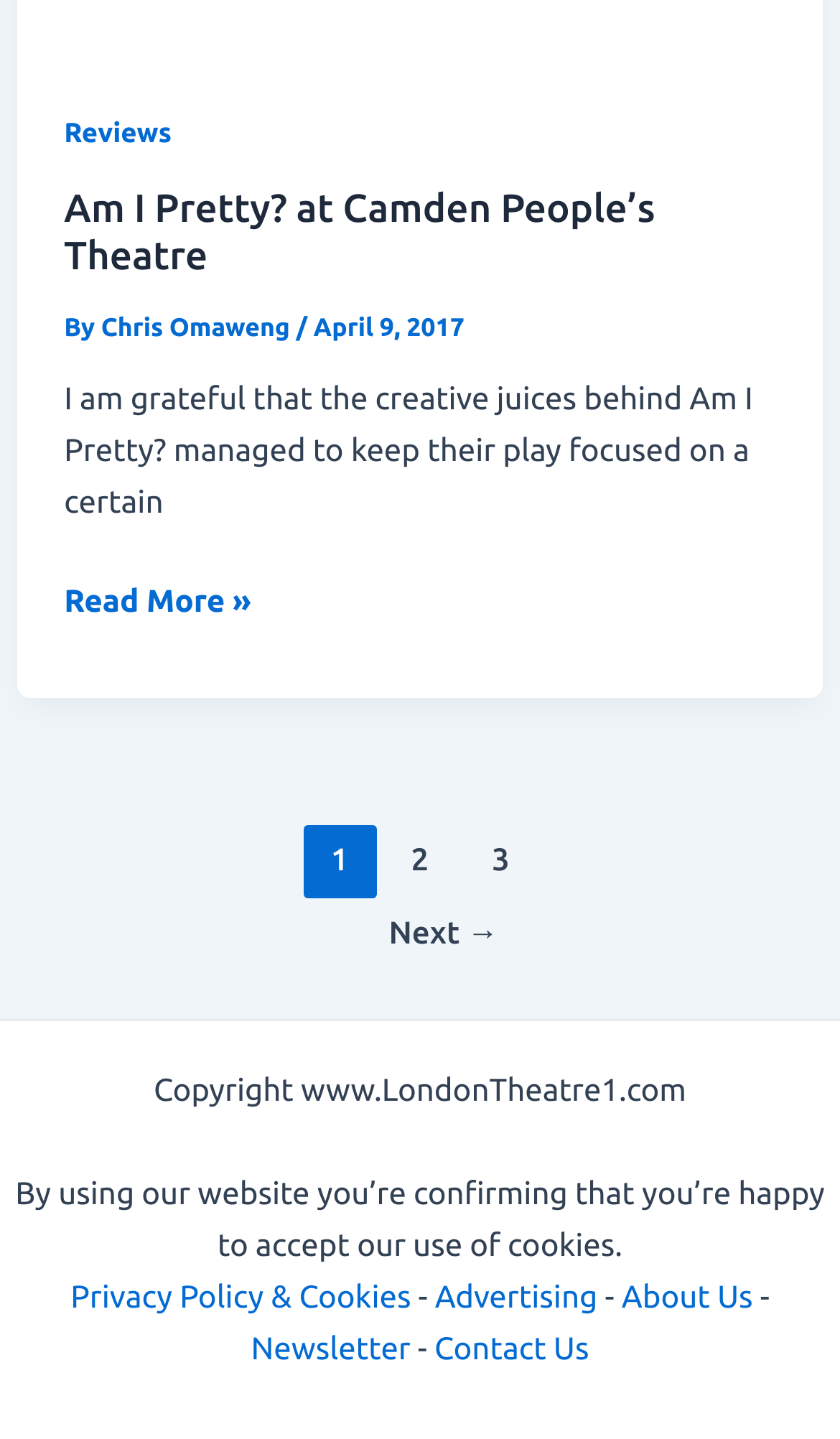Extract the bounding box of the UI element described as: "Reviews".

[0.076, 0.083, 0.204, 0.104]